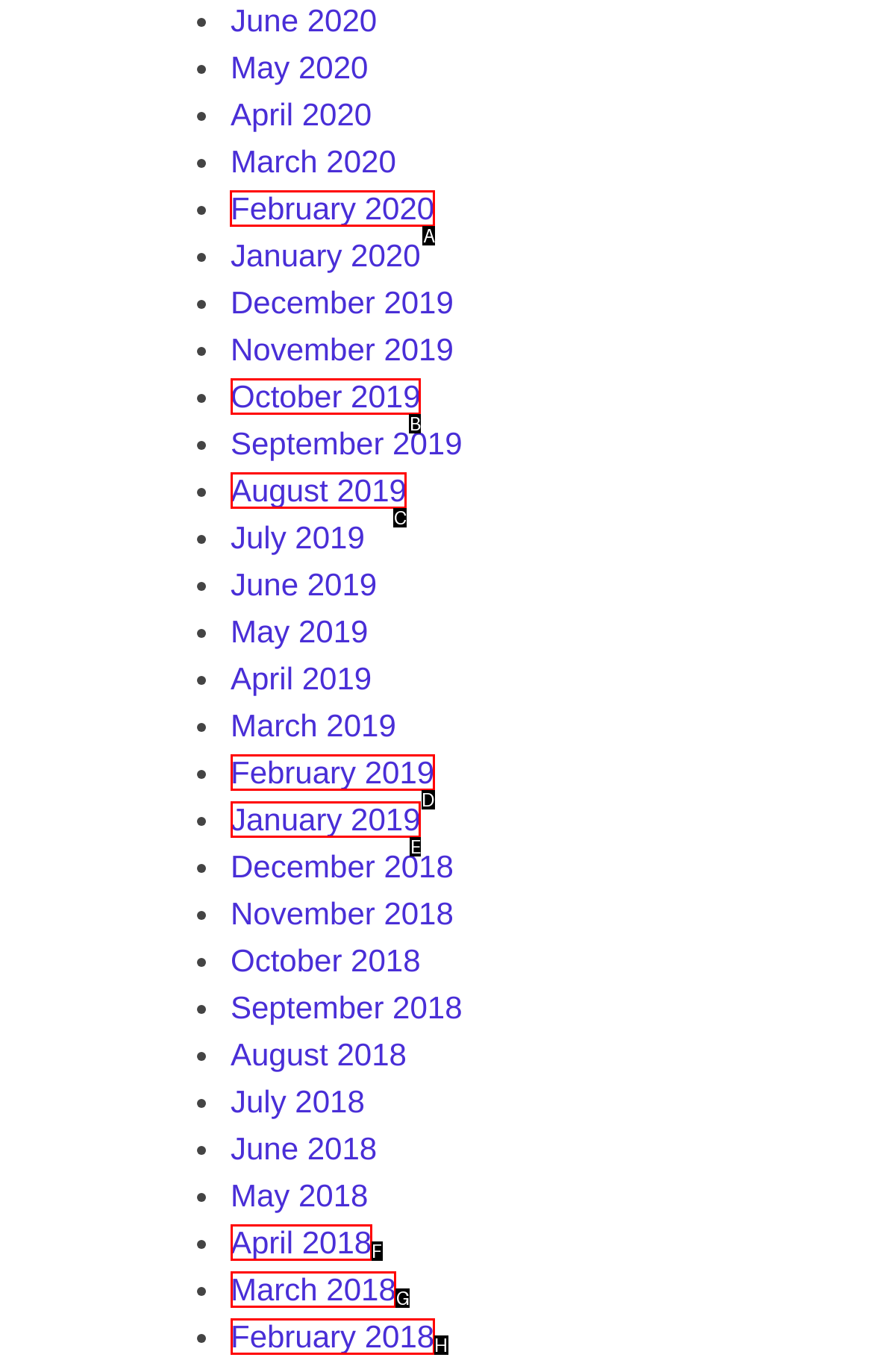Show which HTML element I need to click to perform this task: View February 2020 Answer with the letter of the correct choice.

A